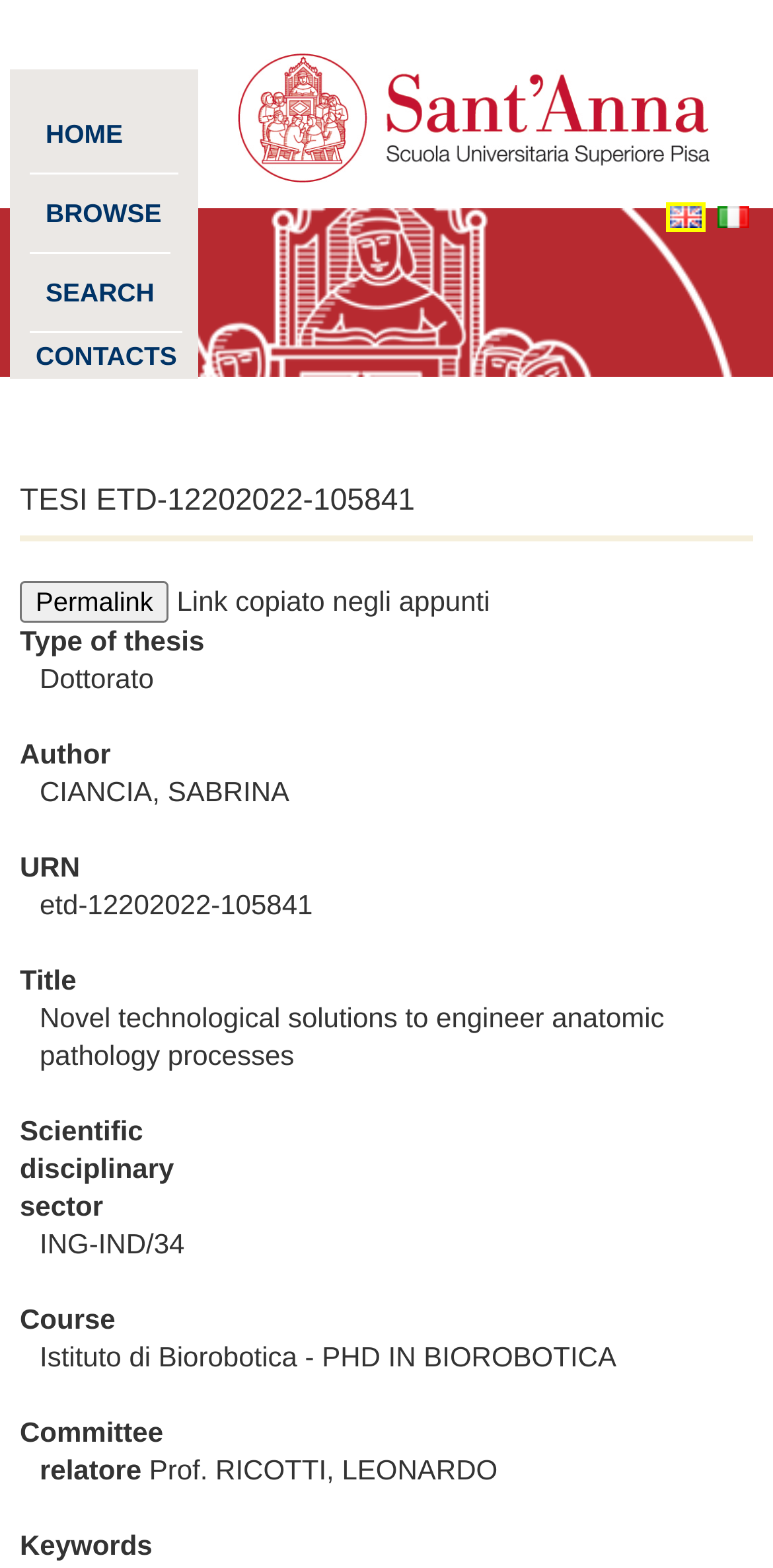What is the title of the thesis?
Please utilize the information in the image to give a detailed response to the question.

I found the answer by looking at the StaticText element with the text 'Novel technological solutions to engineer anatomic pathology processes' which is located under the 'Title' label.